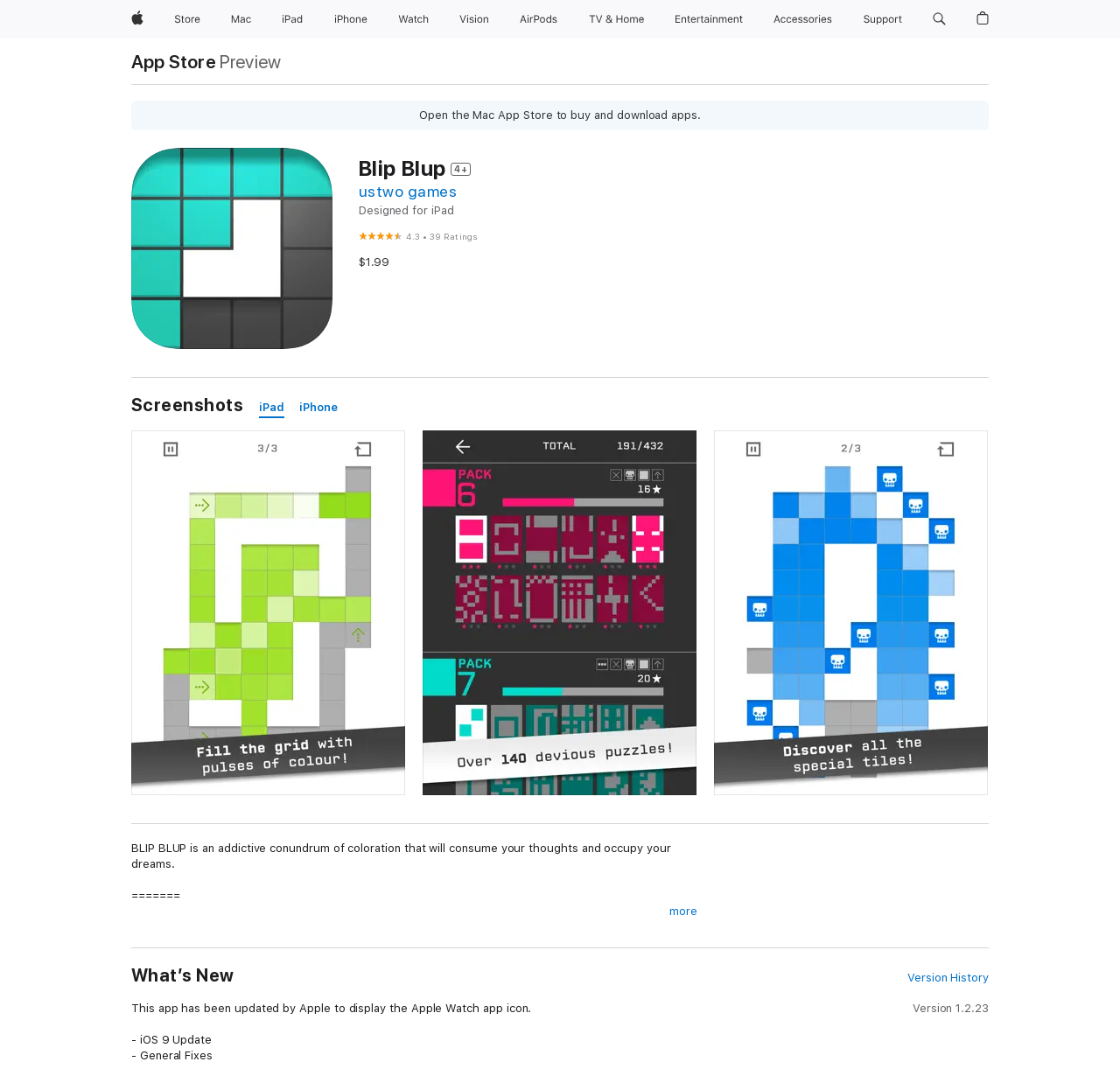Pinpoint the bounding box coordinates of the element to be clicked to execute the instruction: "Open the Mac App Store".

[0.117, 0.049, 0.193, 0.066]